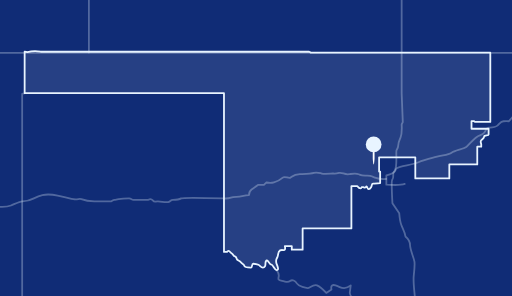What marks a specific point of interest on the map?
Answer the question in as much detail as possible.

A small white dot is used to indicate a specific location on the map, which is relevant to Congressman Frank Lucas' office in Washington, D.C. or his constituency in Oklahoma.